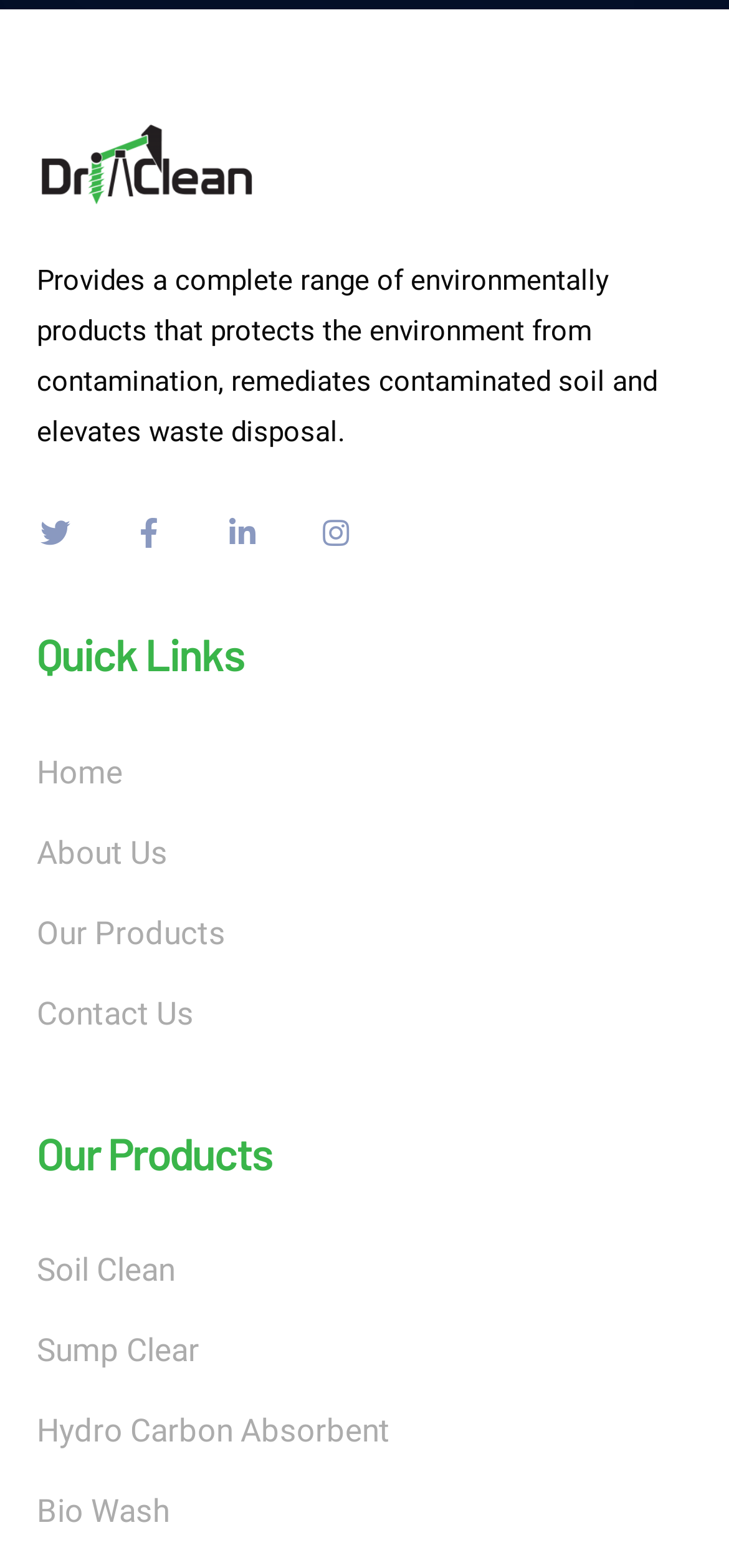What is the name of the first product listed under 'Our Products'?
Examine the image and give a concise answer in one word or a short phrase.

Soil Clean